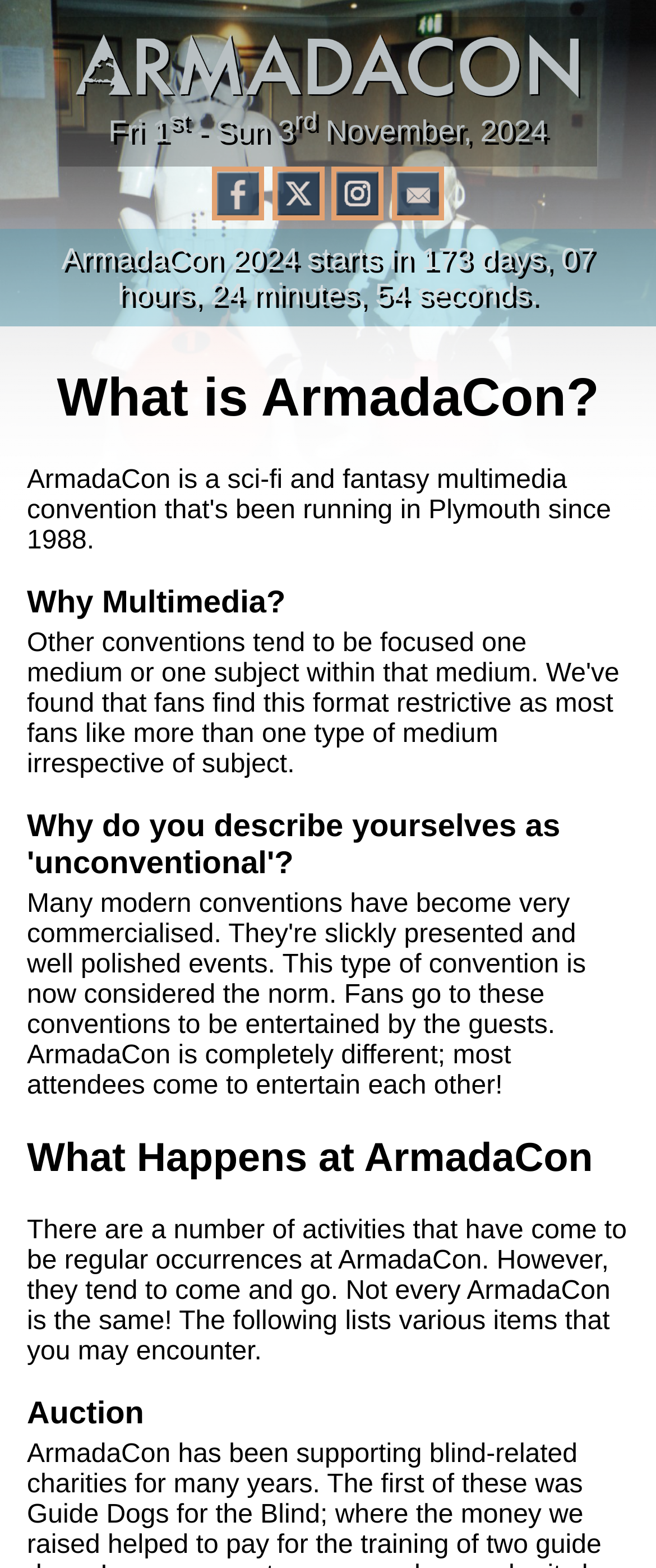Please give a one-word or short phrase response to the following question: 
How many days until ArmadaCon 2024 starts?

173 days